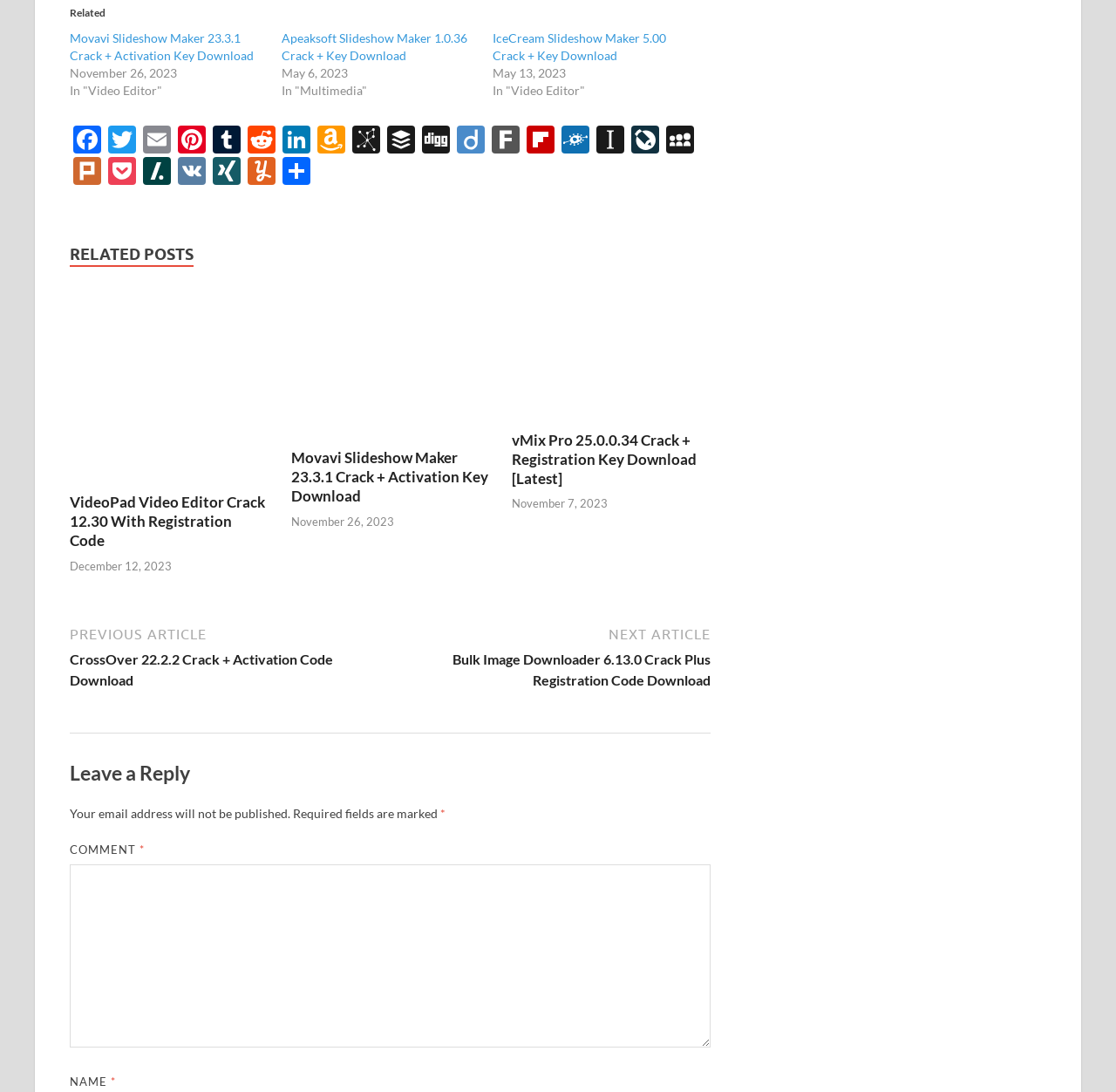Please identify the bounding box coordinates for the region that you need to click to follow this instruction: "Enter your name".

[0.062, 0.984, 0.099, 0.997]